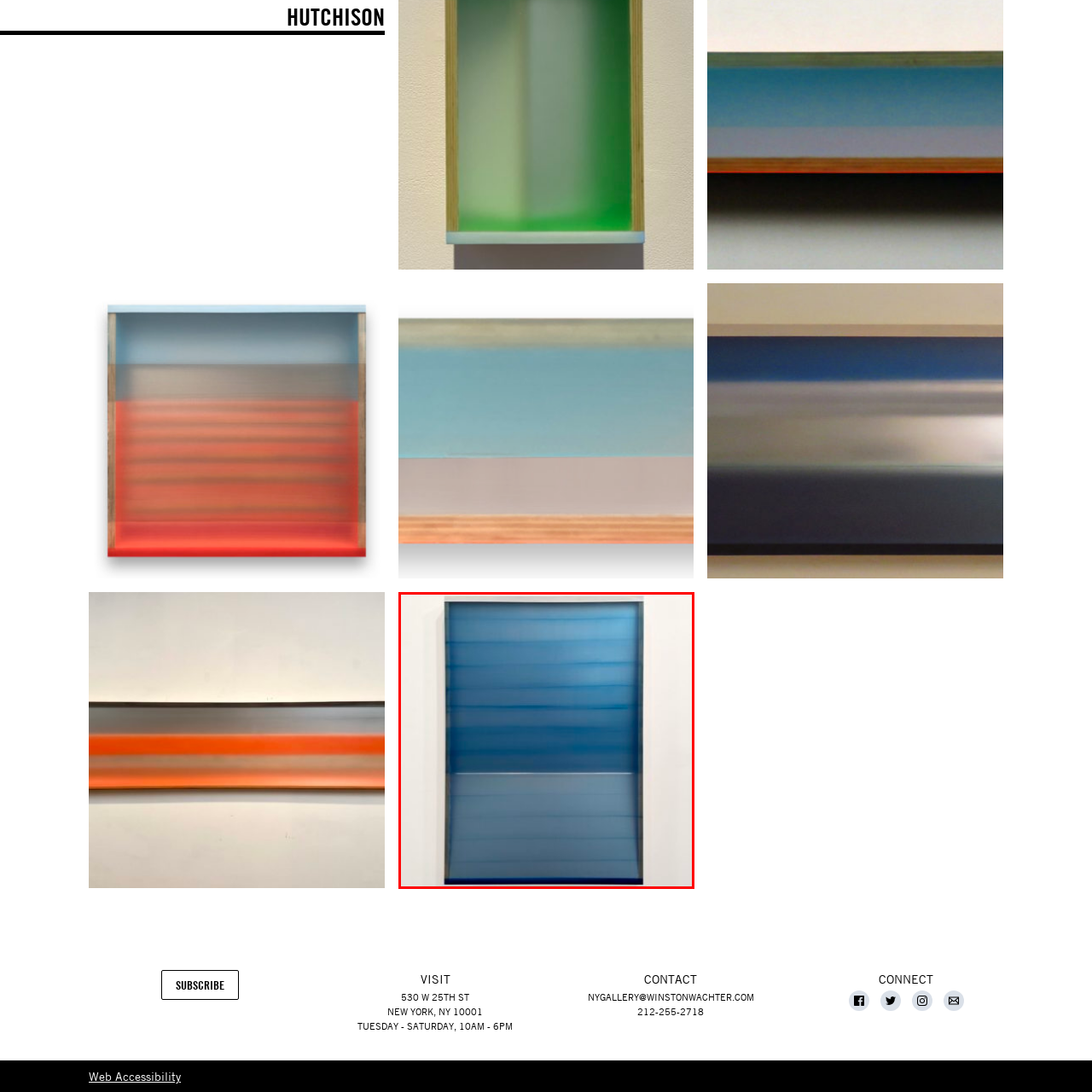What color palette is used in the artwork?
Carefully scrutinize the image inside the red bounding box and generate a comprehensive answer, drawing from the visual content.

The caption describes the artwork as featuring a 'serene gradient of blues, arranged in horizontal bands', which creates a sense of calm and contemplative space.